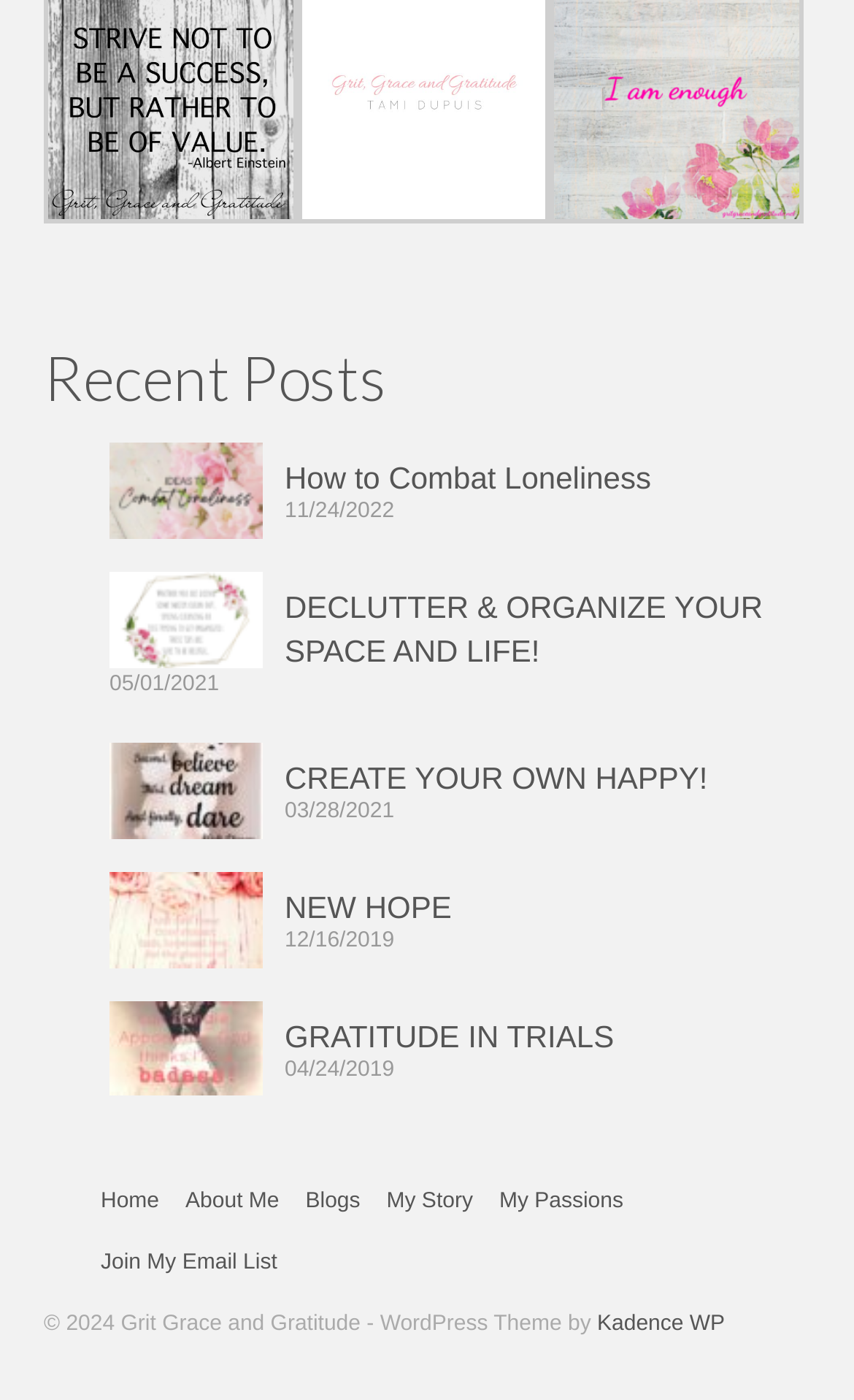Please mark the bounding box coordinates of the area that should be clicked to carry out the instruction: "go to the 'Home' page".

[0.103, 0.838, 0.202, 0.882]